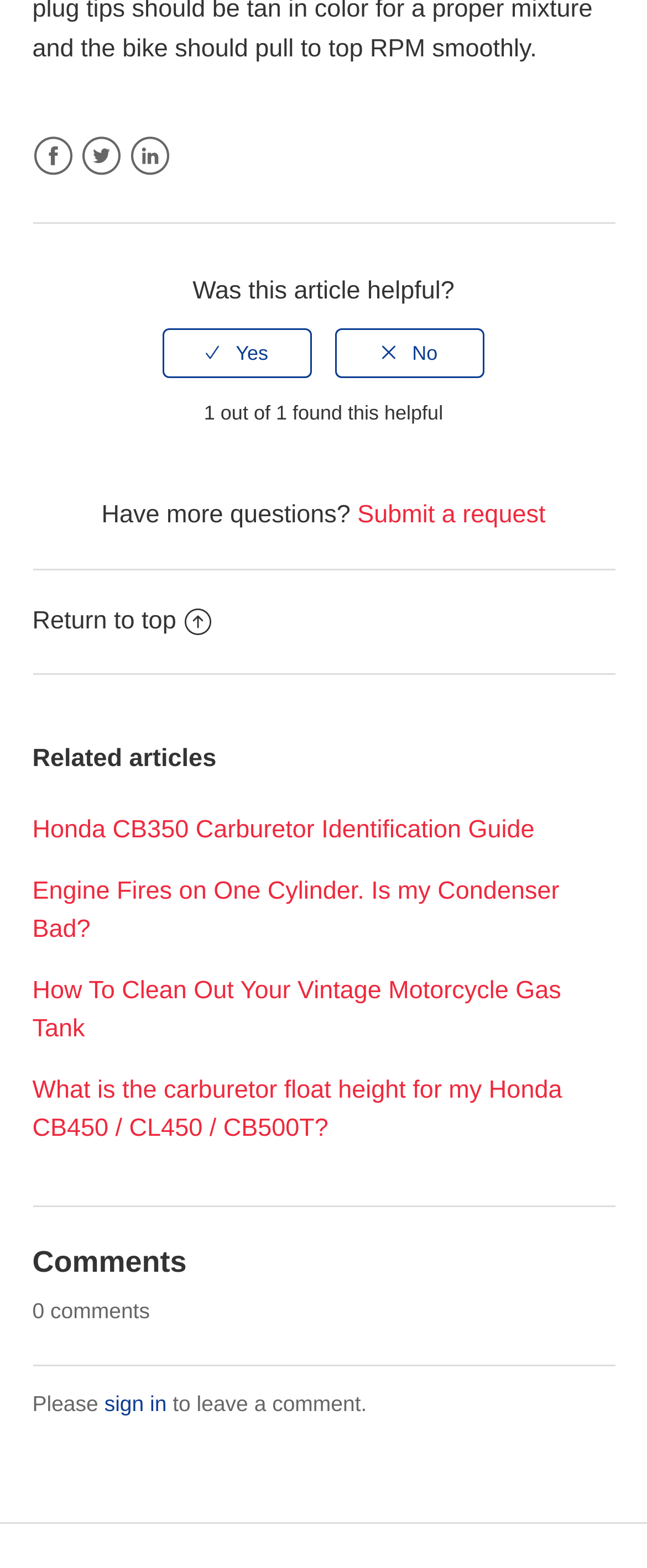What is required to leave a comment?
Using the image as a reference, answer with just one word or a short phrase.

Sign in